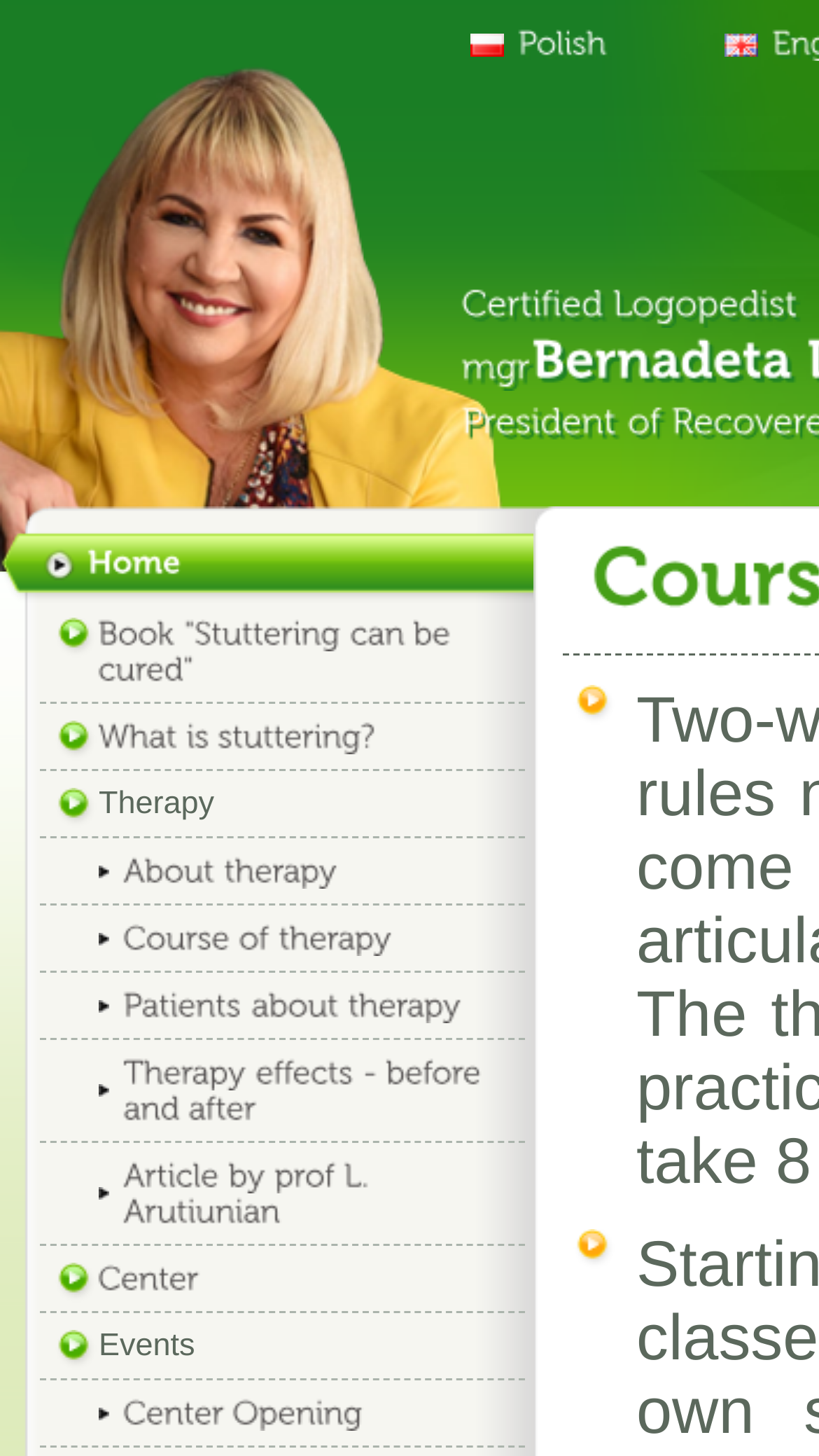Use the details in the image to answer the question thoroughly: 
What is the first link on the left side?

I examined the webpage and found that the first link on the left side is labeled 'Home', which is likely a navigation link to the homepage.